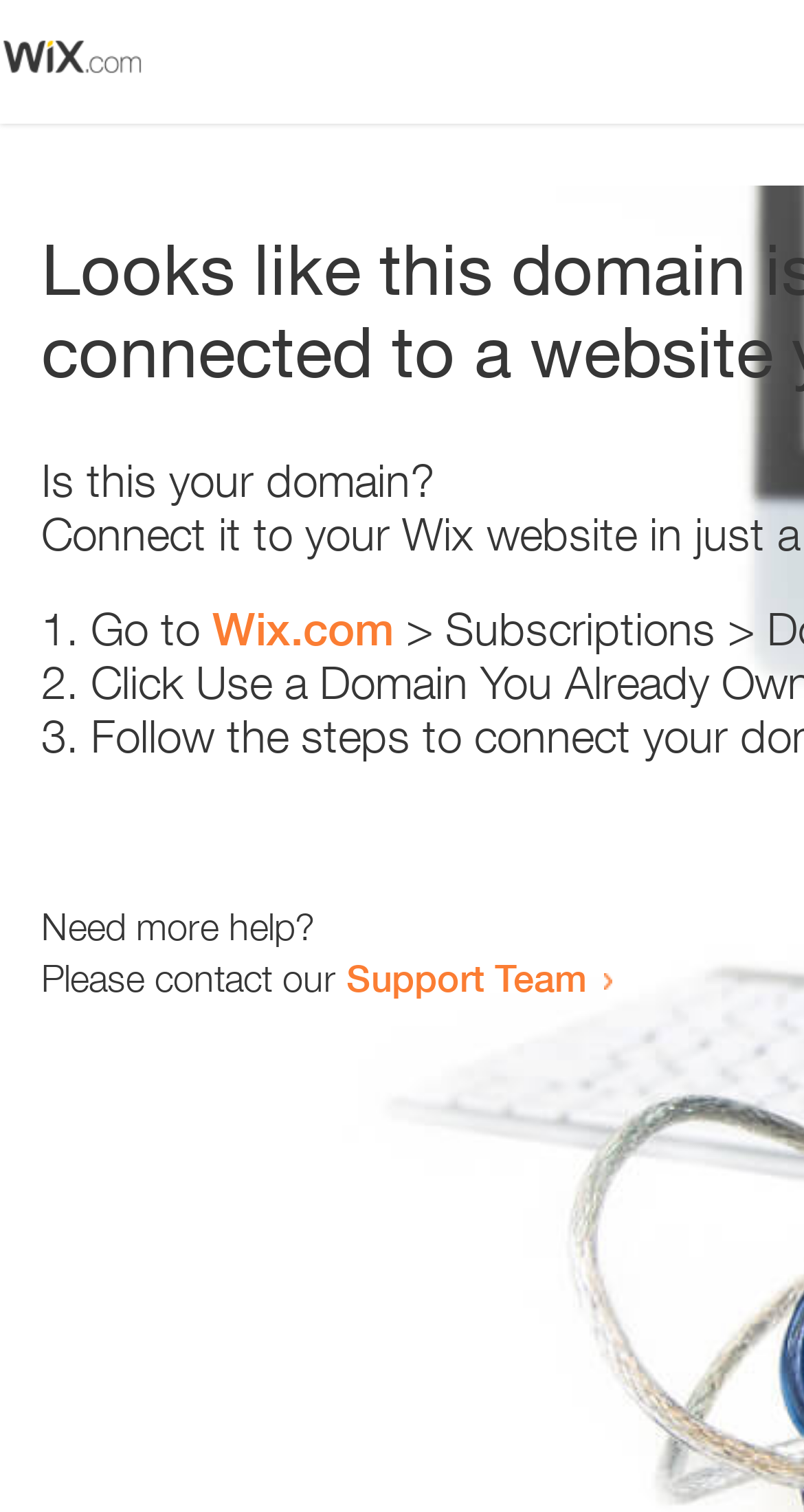Please provide a short answer using a single word or phrase for the question:
Is there an image on the webpage?

Yes